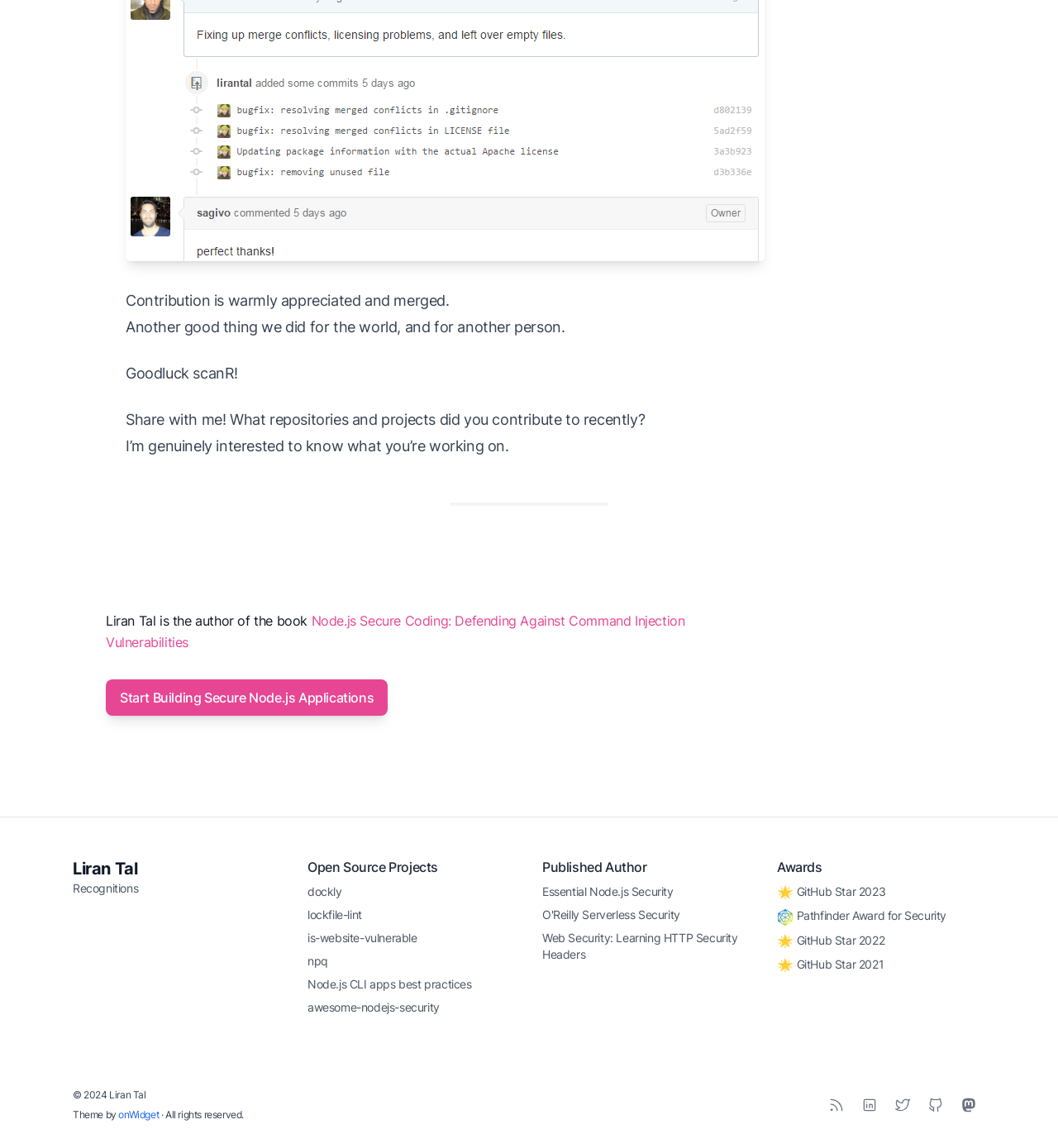Respond to the question below with a single word or phrase: What are the social media platforms linked on the webpage?

LinkedIn, Twitter, Github, Mastodon